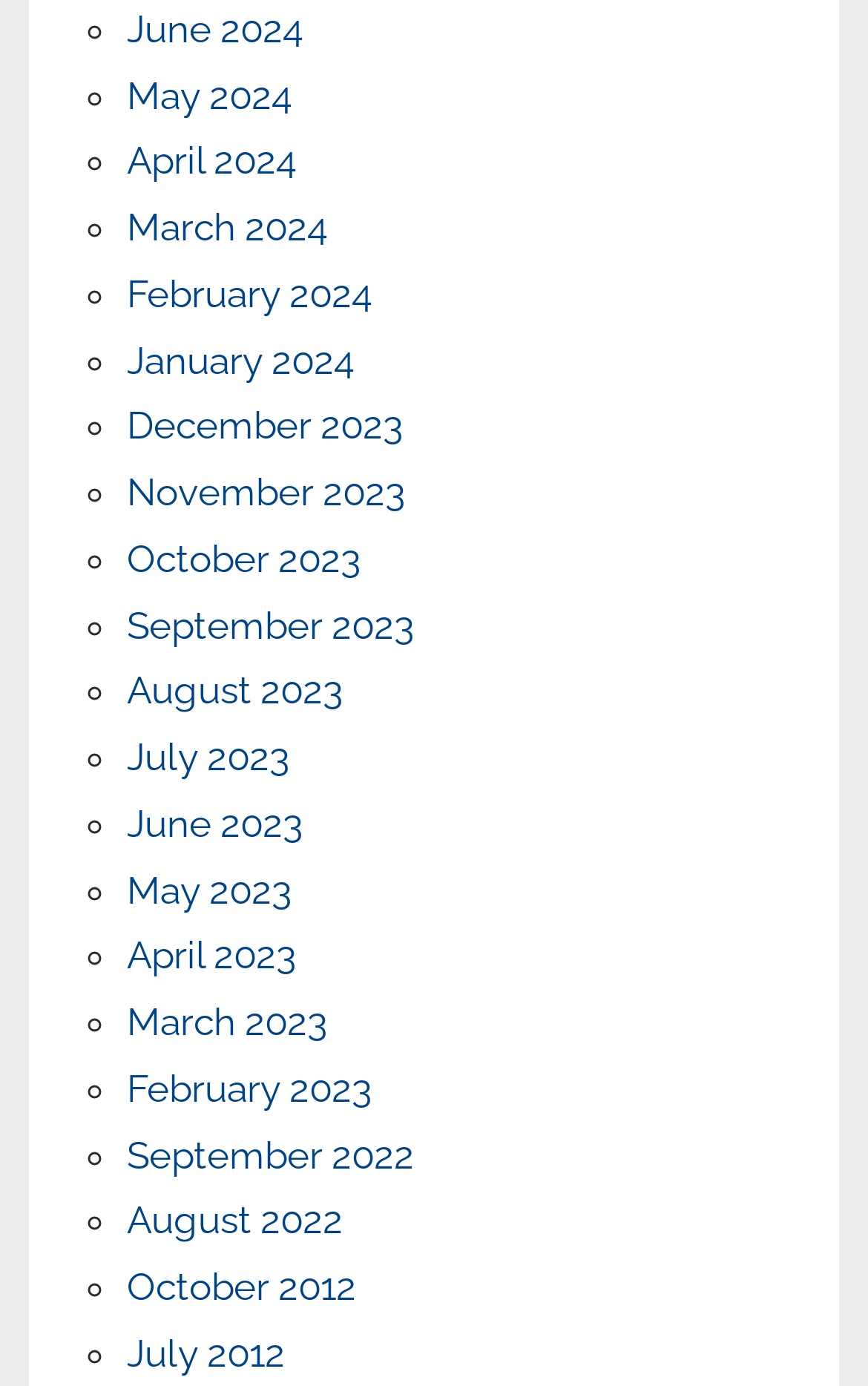Please answer the following question using a single word or phrase: 
What is the vertical position of 'June 2024' relative to 'May 2024'?

Above